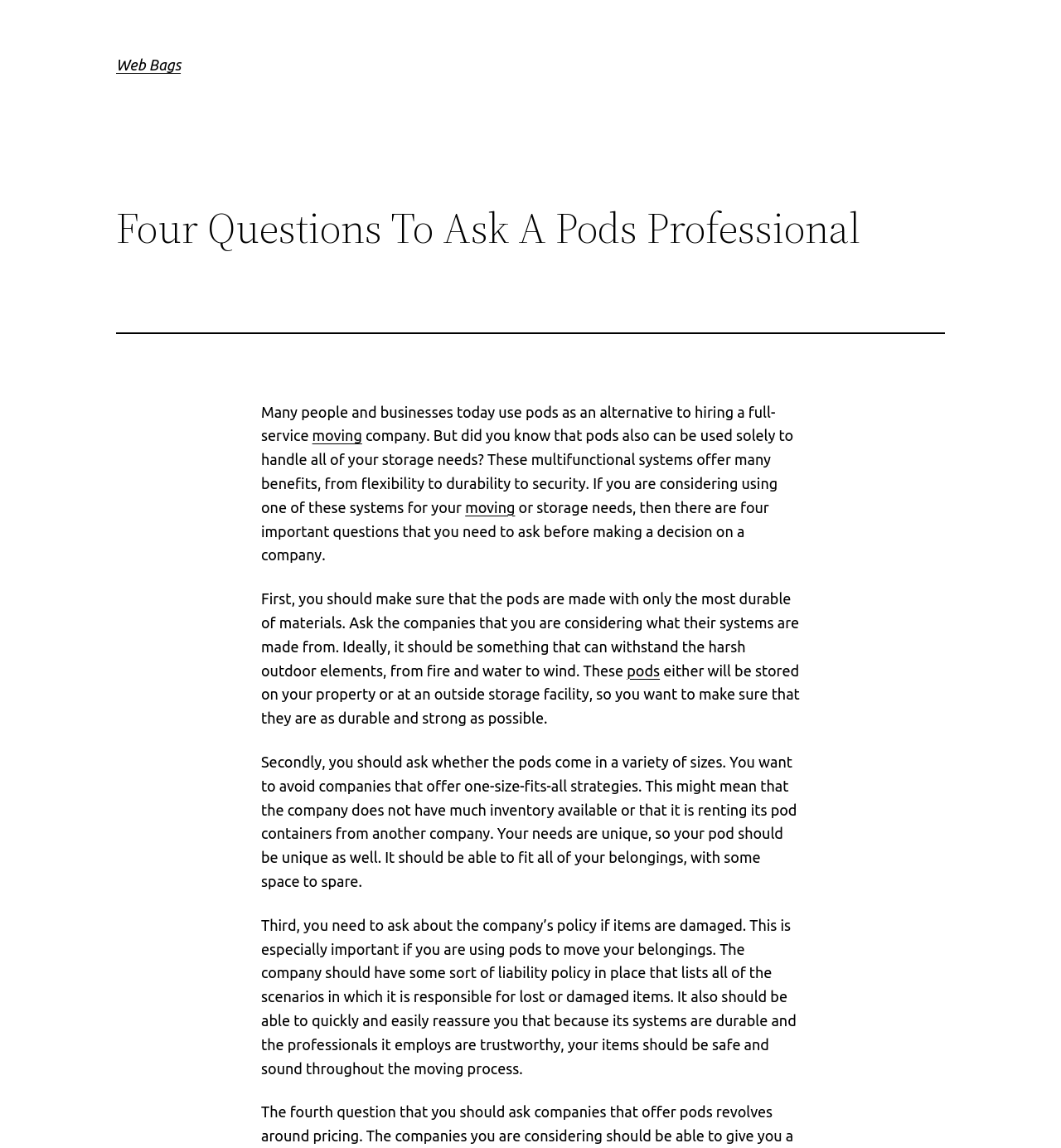Answer the following query concisely with a single word or phrase:
What are pods used for?

Moving and storage